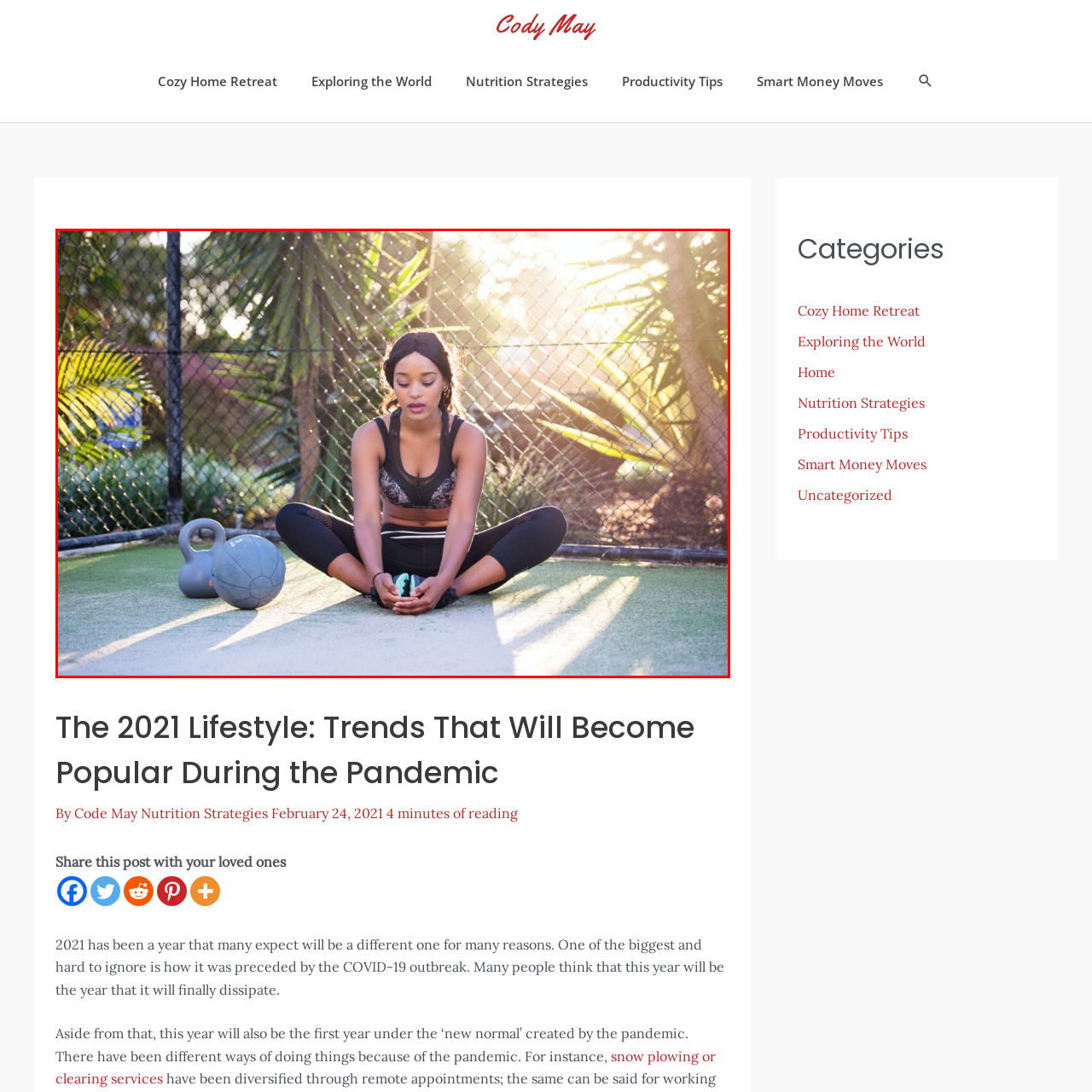Provide an in-depth caption for the image inside the red boundary.

A young woman is depicted performing stretching exercises outdoors, showcasing the theme of wellness and fitness during the pandemic era. She is seated on a grassy area, surrounded by lush greenery, with palm leaves and a fence in the background. The warm sunlight filters through the leaves, creating a serene atmosphere. The woman is dressed in a stylish athletic outfit, consisting of a black sports bra and fitted leggings, emphasizing both comfort and style. Beside her, a kettlebell and a medicine ball rest on the ground, indicating her commitment to maintaining physical health. This image highlights the growing trend of embracing fitness and self-care as essential components of lifestyle adjustments influenced by the pandemic.